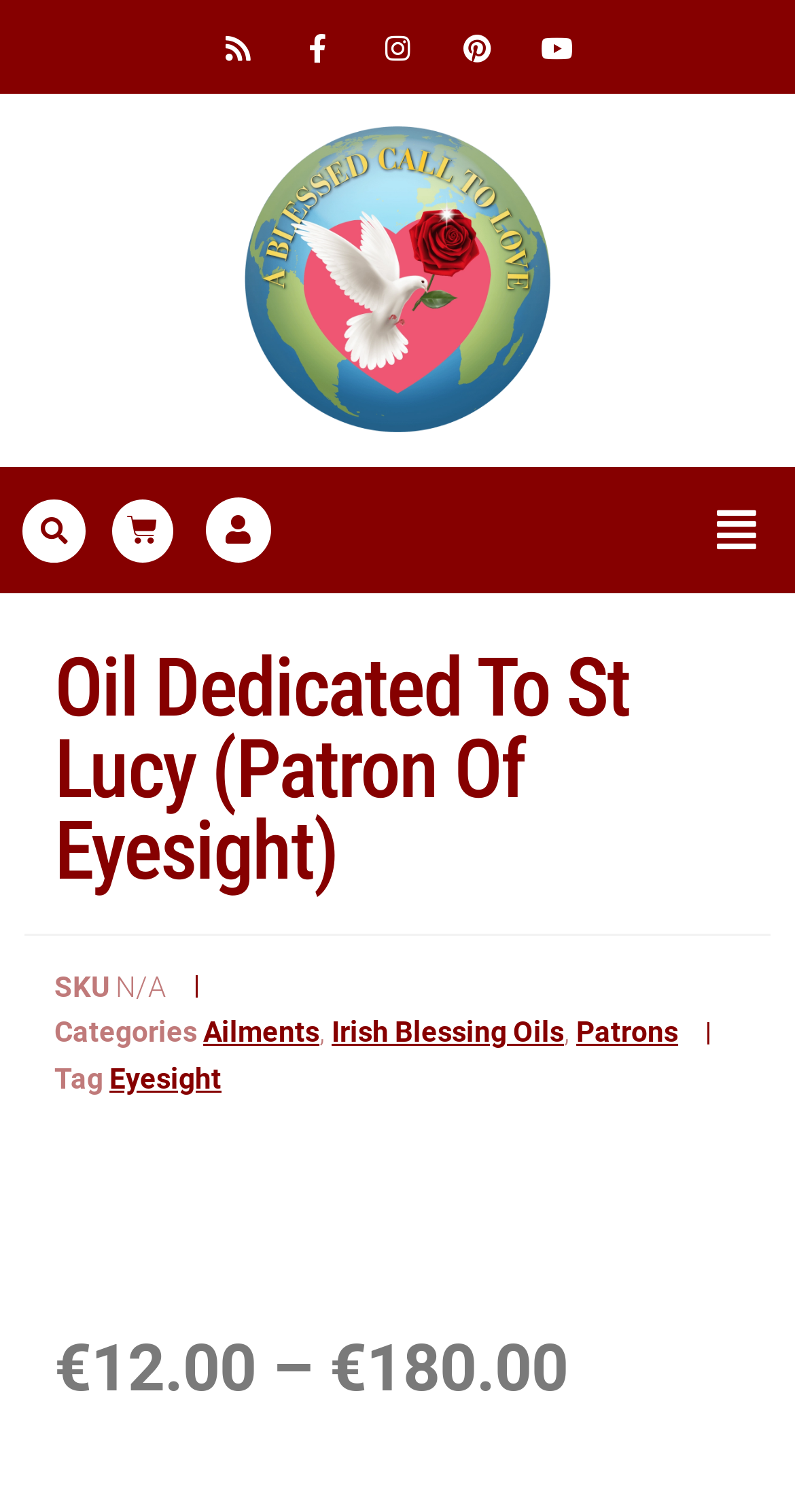Bounding box coordinates are specified in the format (top-left x, top-left y, bottom-right x, bottom-right y). All values are floating point numbers bounded between 0 and 1. Please provide the bounding box coordinate of the region this sentence describes: Rss

[0.249, 0.005, 0.349, 0.058]